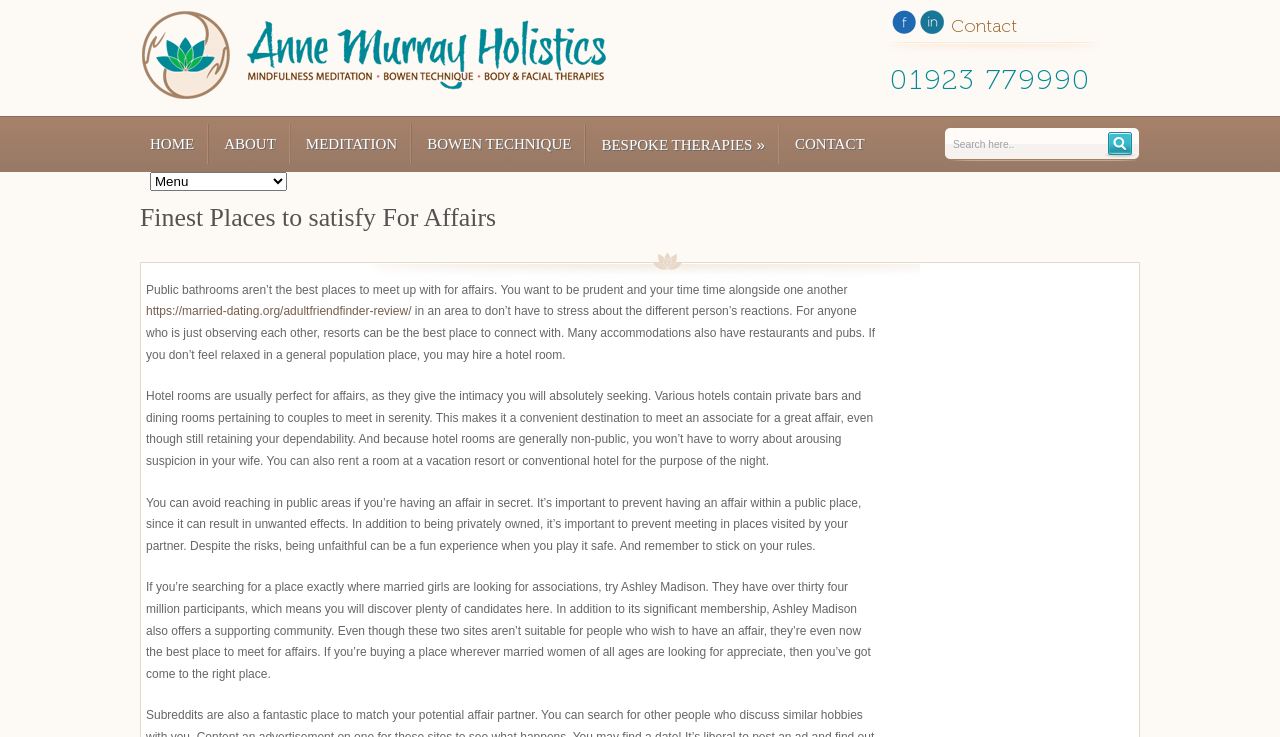What is the tone of the webpage?
Based on the image, answer the question in a detailed manner.

The tone of the webpage is informative and matter-of-fact, providing practical advice and suggestions on how to meet for affairs discreetly and safely. The language used is straightforward and objective, without any emotional or sensational tone.